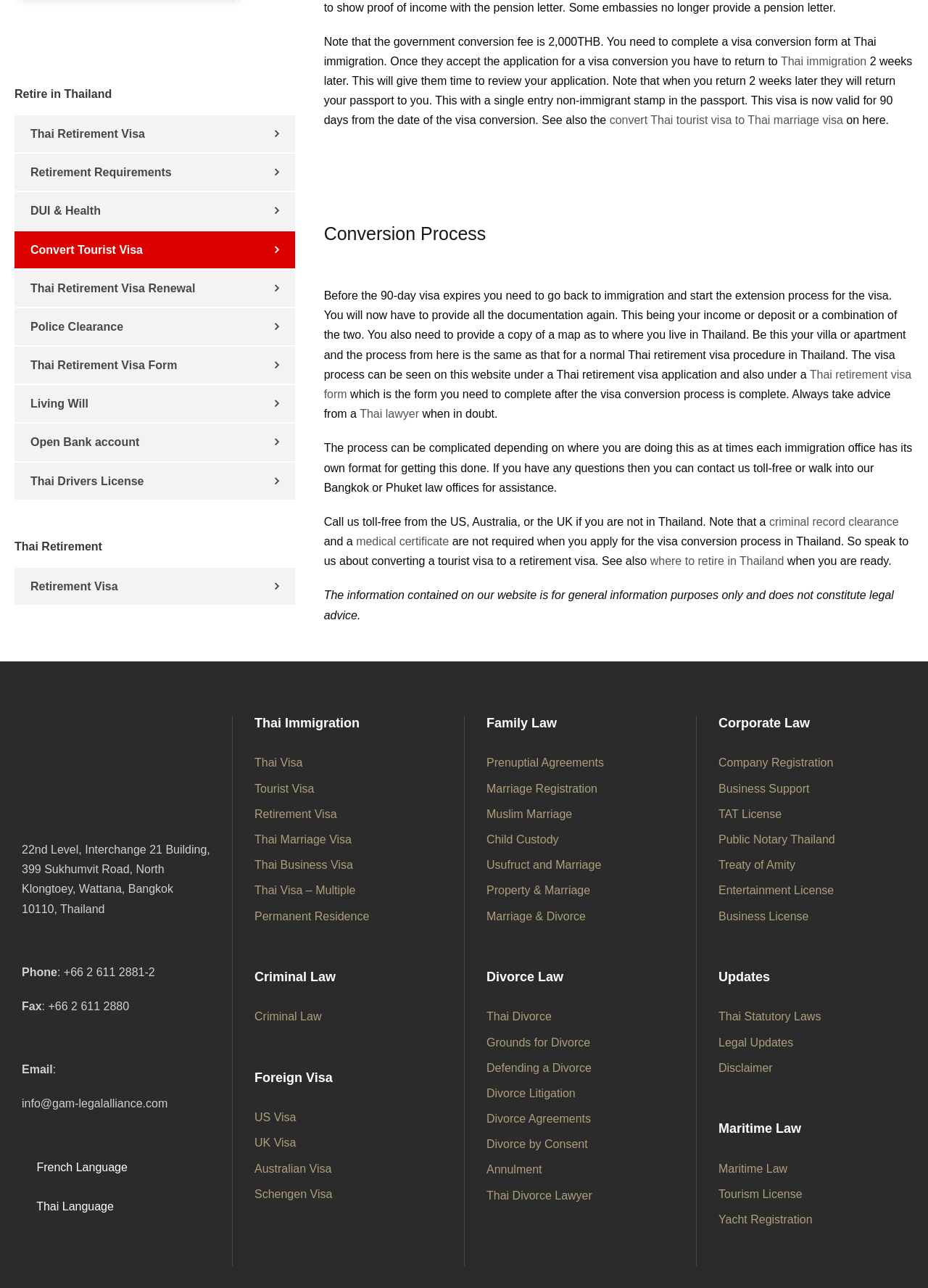Please find the bounding box coordinates of the element that needs to be clicked to perform the following instruction: "Click the 'criminal record clearance' link". The bounding box coordinates should be four float numbers between 0 and 1, represented as [left, top, right, bottom].

[0.829, 0.4, 0.968, 0.41]